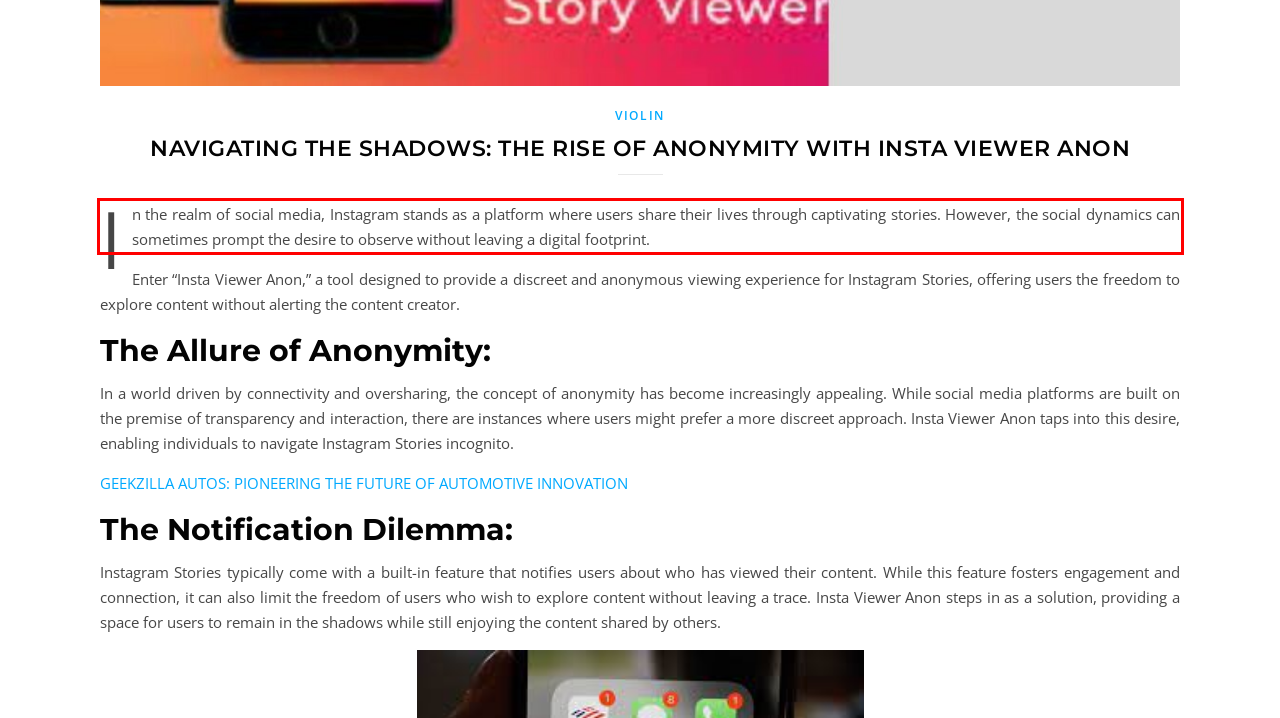Please take the screenshot of the webpage, find the red bounding box, and generate the text content that is within this red bounding box.

In the realm of social media, Instagram stands as a platform where users share their lives through captivating stories. However, the social dynamics can sometimes prompt the desire to observe without leaving a digital footprint.